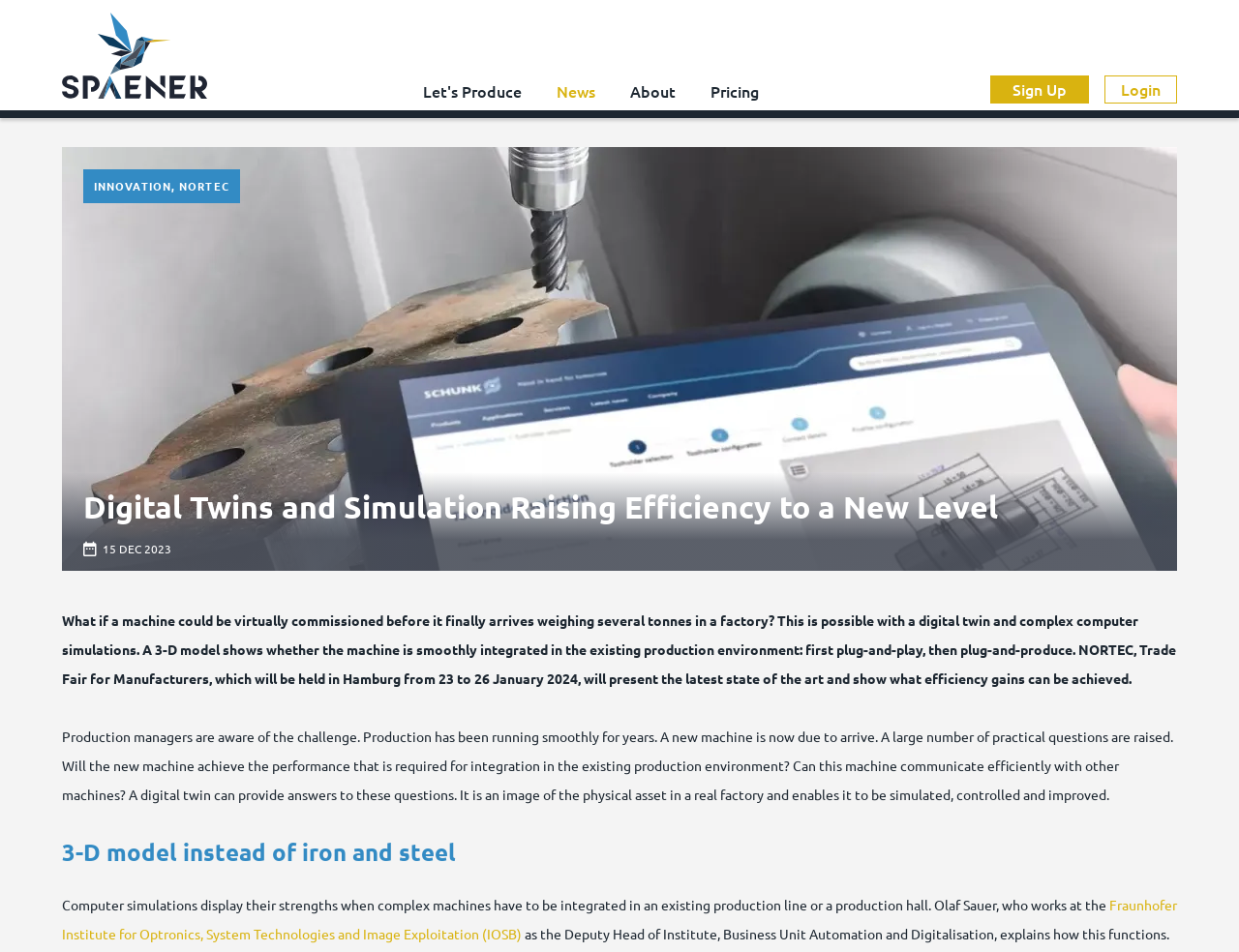Find the coordinates for the bounding box of the element with this description: "alt="SPAENER"".

[0.05, 0.013, 0.167, 0.107]